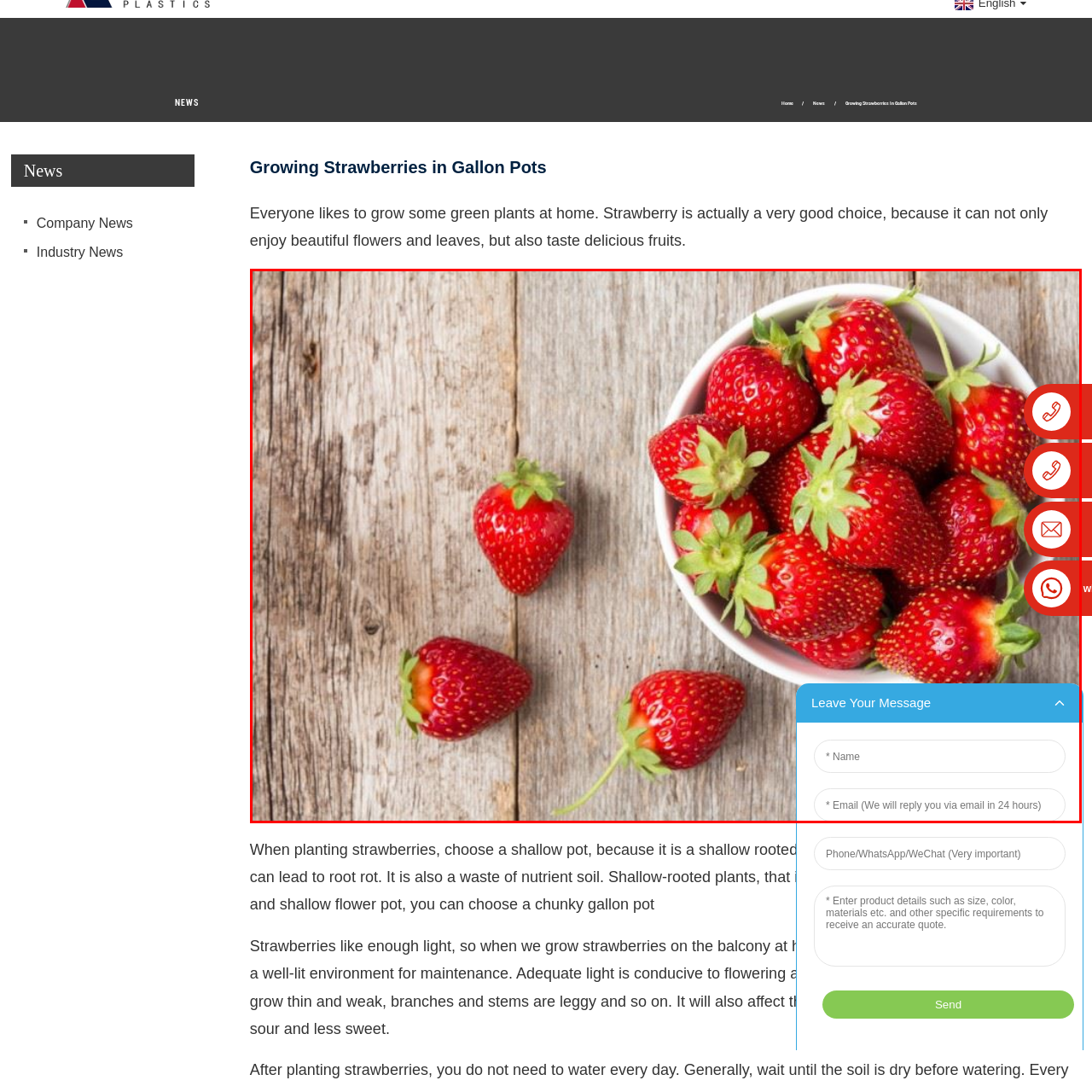What is the color of the strawberries?
Focus on the red bounded area in the image and respond to the question with a concise word or phrase.

Red